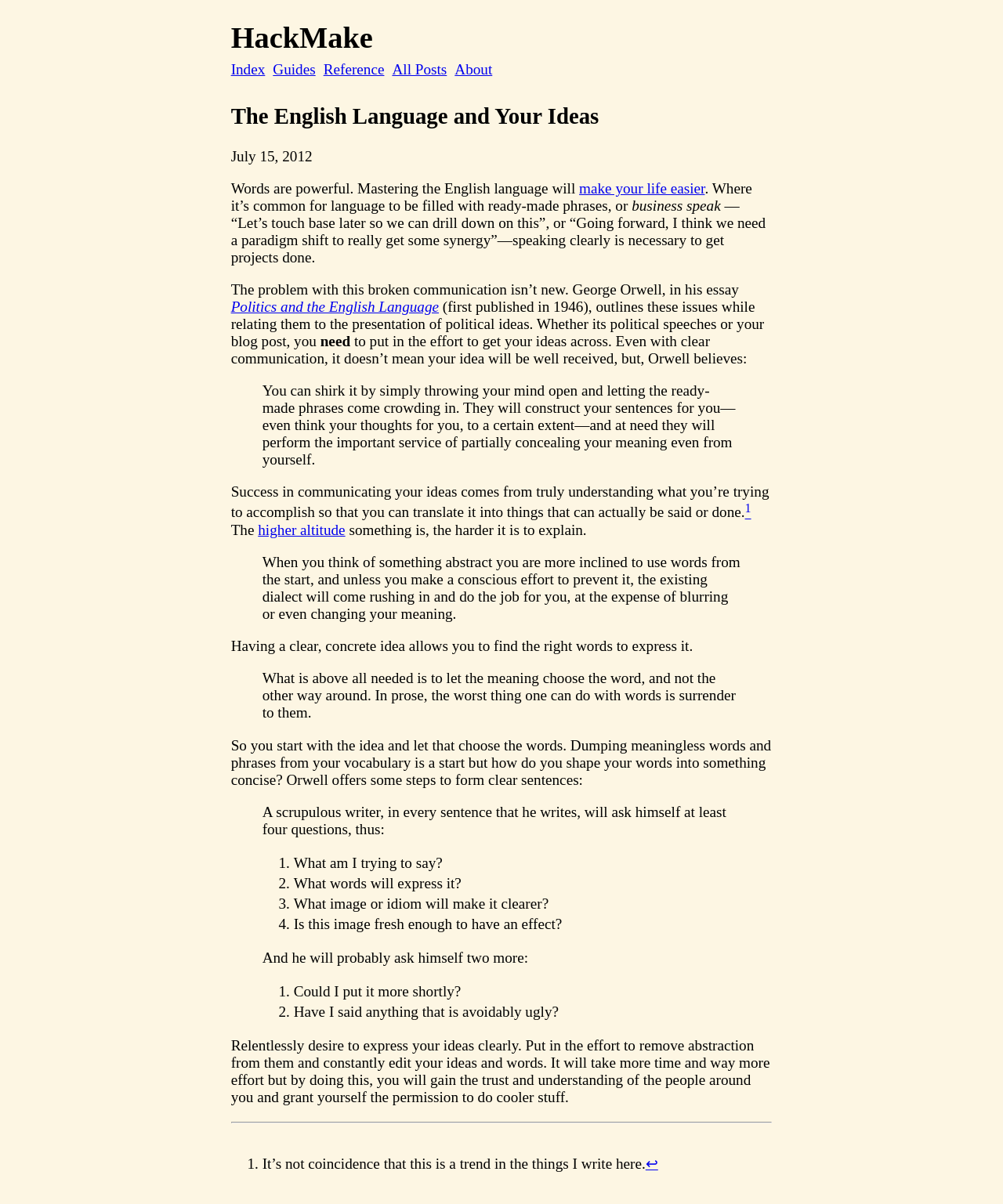Bounding box coordinates are specified in the format (top-left x, top-left y, bottom-right x, bottom-right y). All values are floating point numbers bounded between 0 and 1. Please provide the bounding box coordinate of the region this sentence describes: make your life easier

[0.577, 0.15, 0.703, 0.163]